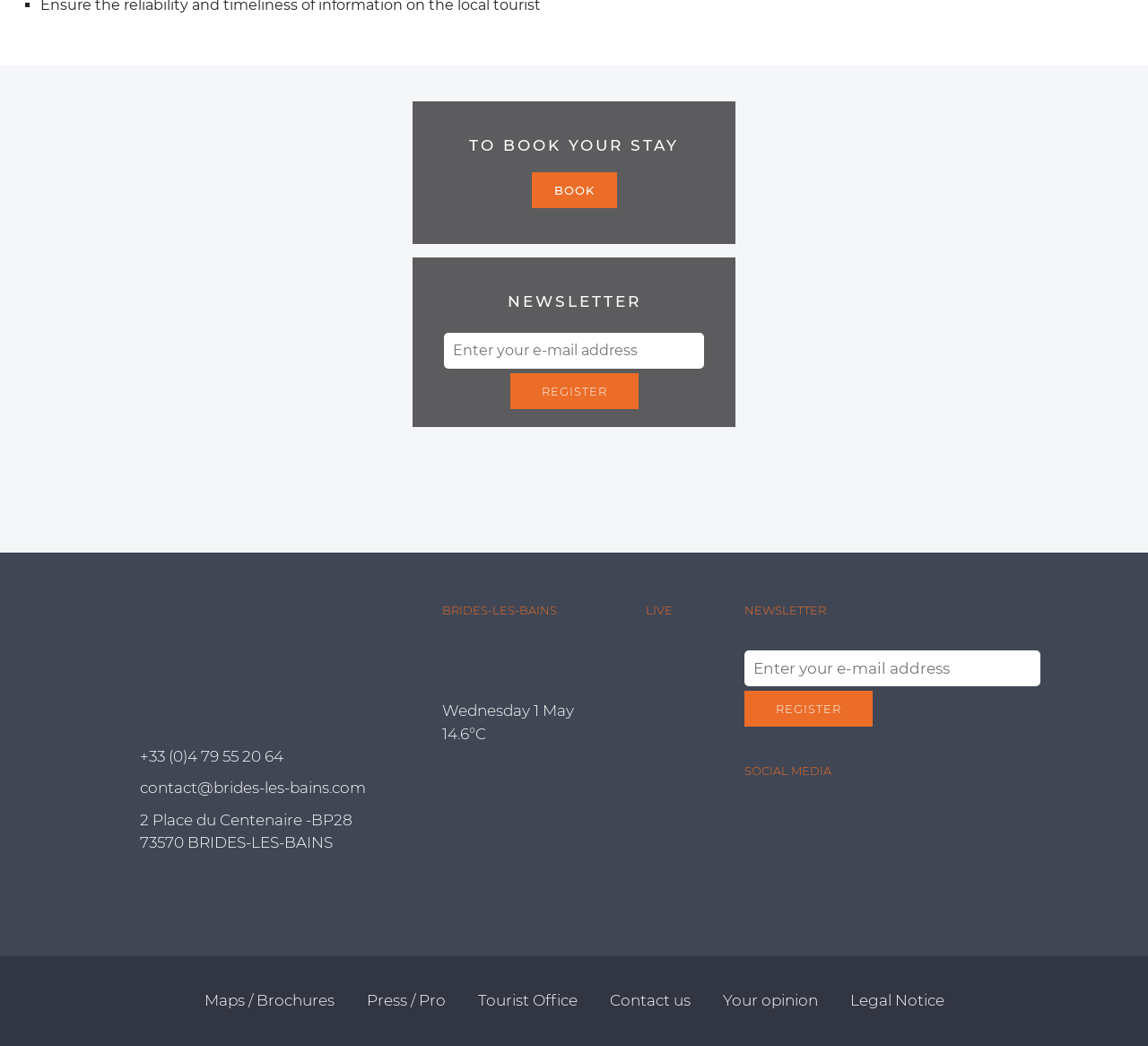Determine the bounding box coordinates of the clickable region to execute the instruction: "Visit Facebook page". The coordinates should be four float numbers between 0 and 1, denoted as [left, top, right, bottom].

[0.648, 0.774, 0.89, 0.792]